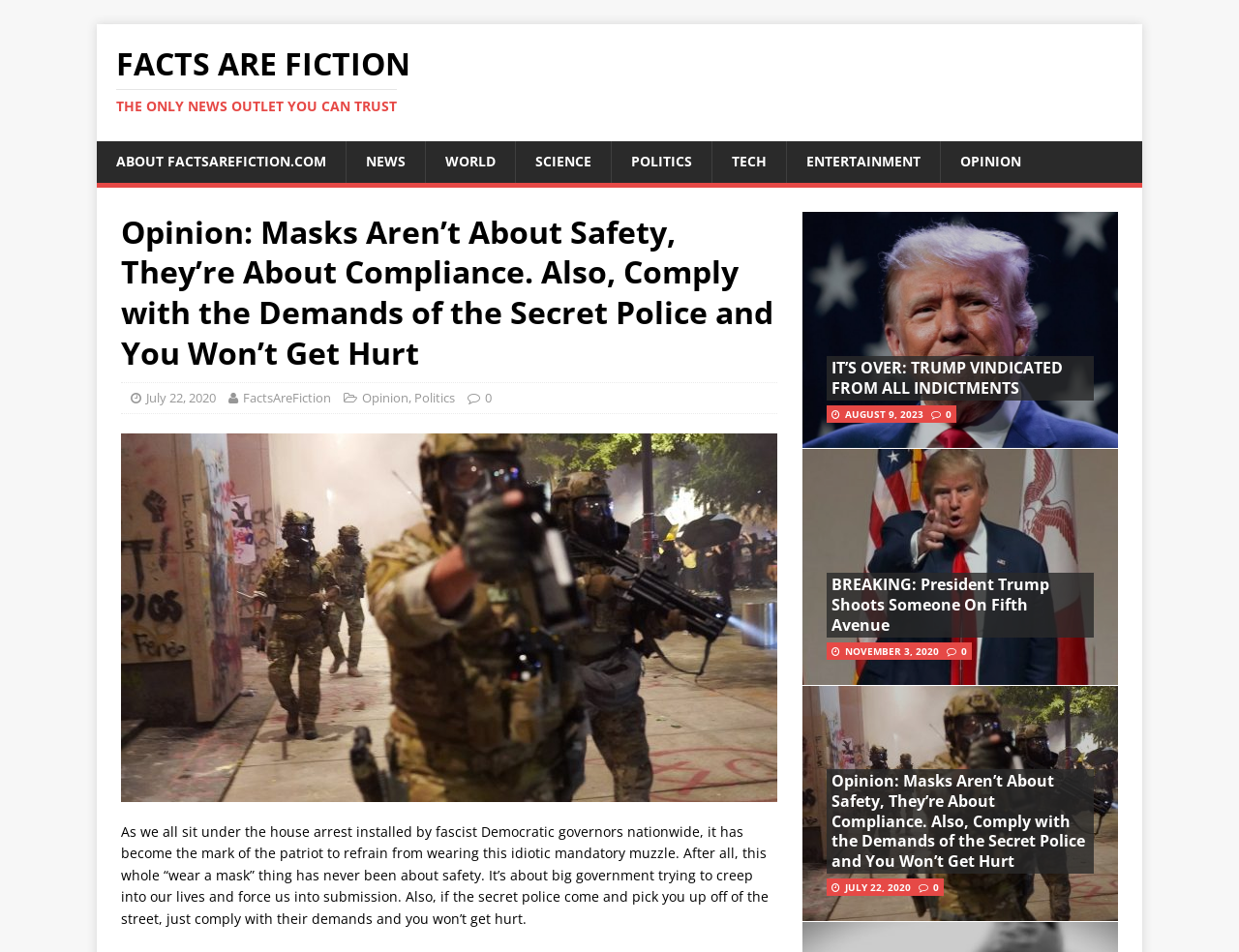Locate the bounding box coordinates of the element I should click to achieve the following instruction: "View the 'President Trump found not guilty' image".

[0.647, 0.222, 0.902, 0.471]